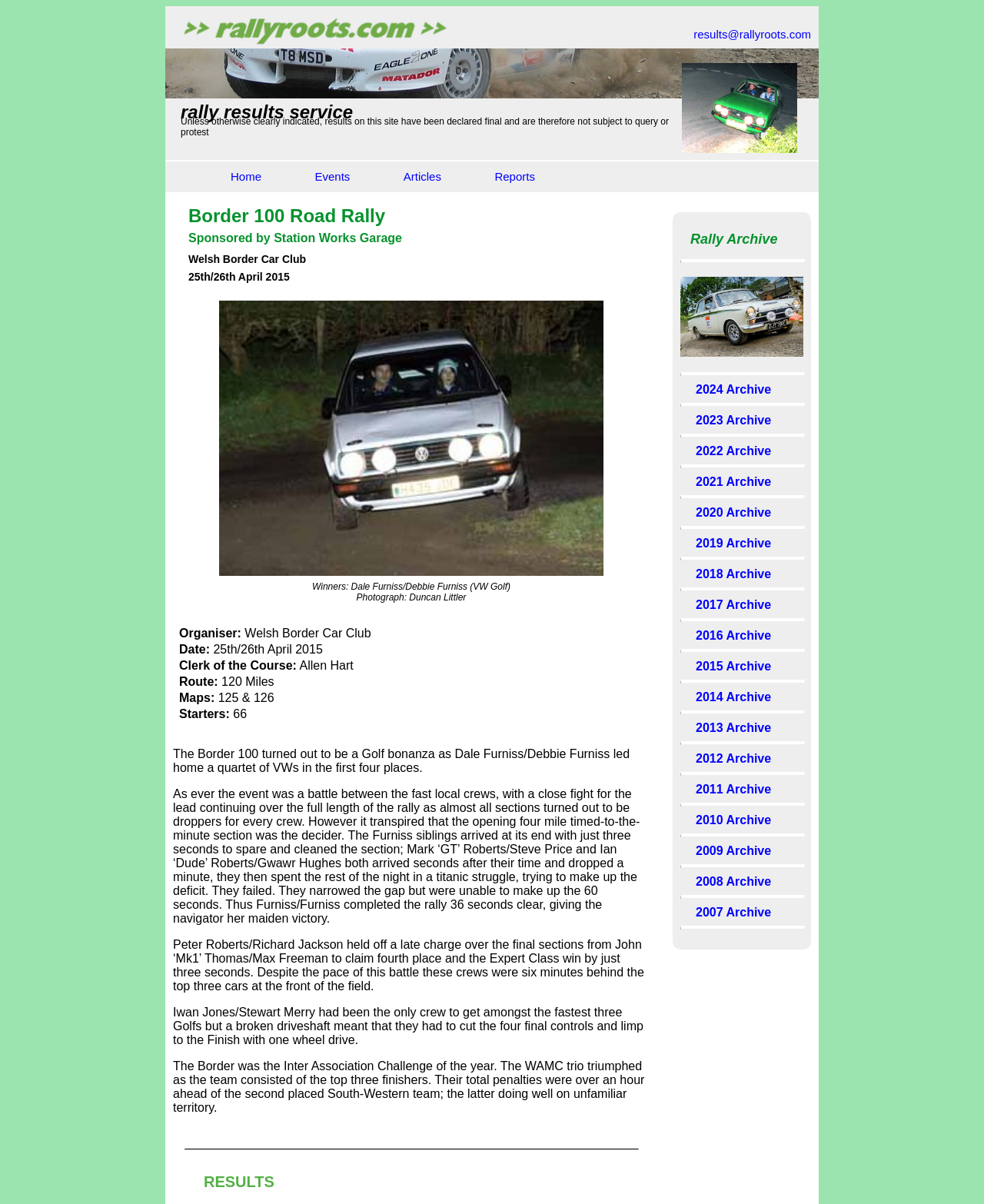Who are the winners of the Border 100 Road Rally?
Kindly offer a detailed explanation using the data available in the image.

I found the answer by looking at the image element with a description of 'Winners Photo' and the adjacent heading element with a description of 'Winners: Dale Furniss/Debbie Furniss (VW Golf) Photograph: Duncan Littler'. This indicates that Dale Furniss and Debbie Furniss are the winners of the Border 100 Road Rally.